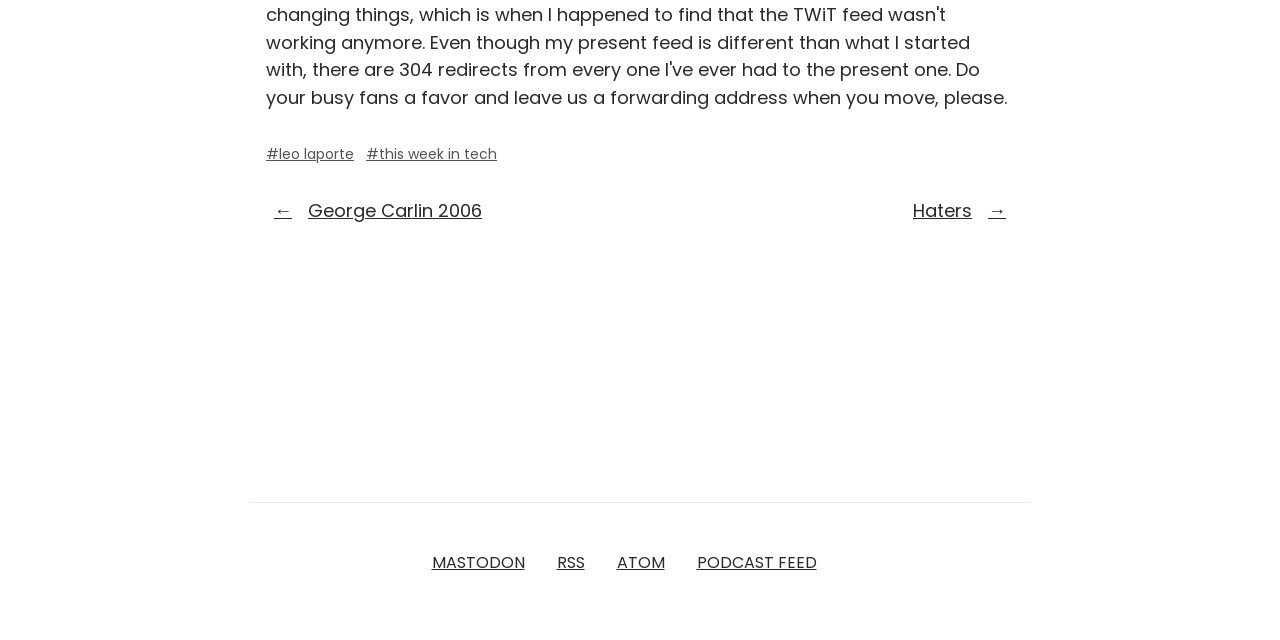Provide the bounding box coordinates for the UI element that is described by this text: "#this week in tech". The coordinates should be in the form of four float numbers between 0 and 1: [left, top, right, bottom].

[0.286, 0.225, 0.388, 0.256]